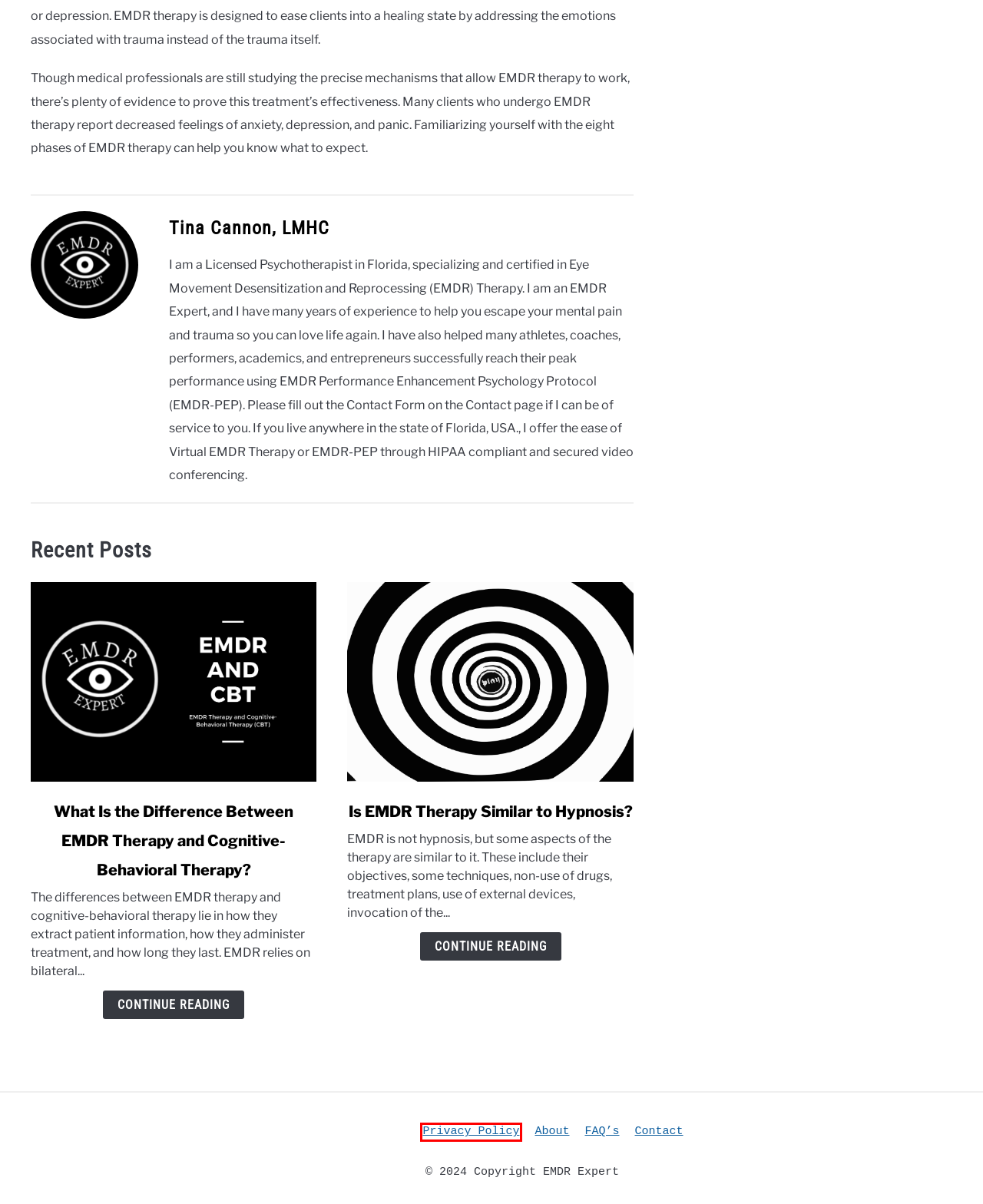Review the screenshot of a webpage which includes a red bounding box around an element. Select the description that best fits the new webpage once the element in the bounding box is clicked. Here are the candidates:
A. Informational Page – EMDR Expert
B. About – EMDR Expert
C. Eye Movement Desensitization and Reprocessing (EMDR) Therapy
D. Is EMDR Therapy Similar to Hypnosis? – EMDR Expert
E. What Is the Difference Between EMDR Therapy and Cognitive-Behavioral Therapy? – EMDR Expert
F. Privacy Policy – EMDR Expert
G. Different approaches to psychotherapy
H. EMDR – EMDR Expert

F